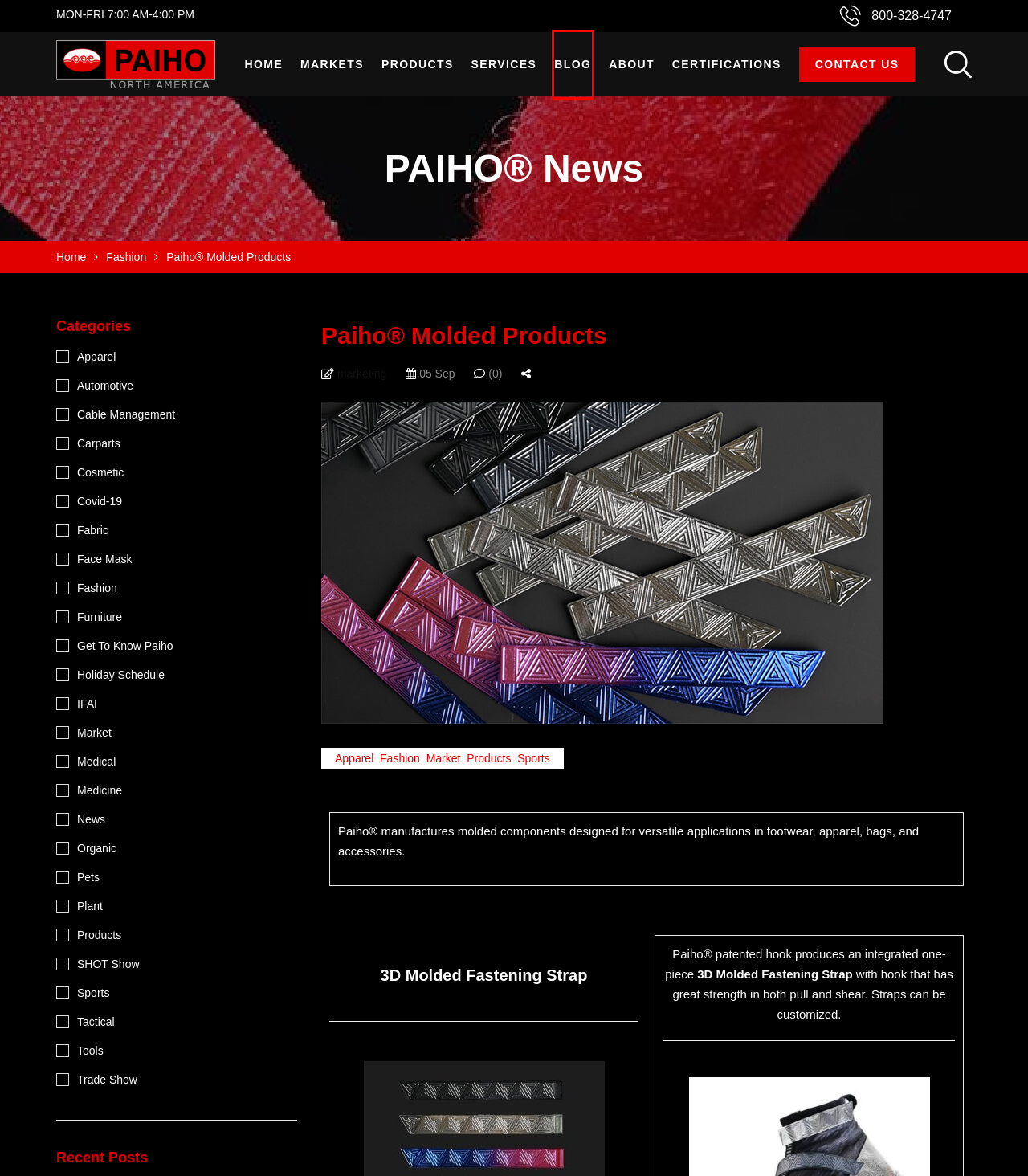You have a screenshot showing a webpage with a red bounding box highlighting an element. Choose the webpage description that best fits the new webpage after clicking the highlighted element. The descriptions are:
A. Sports - PAIHO USA
B. Organic - PAIHO USA
C. Furniture - PAIHO USA
D. Carparts - PAIHO USA
E. Get To Know Paiho - PAIHO USA
F. PAIHO USA - Manufacturer of Hook and Loop Fasteners, Elastics & More
G. News - PAIHO USA
H. Blog - PAIHO USA

H